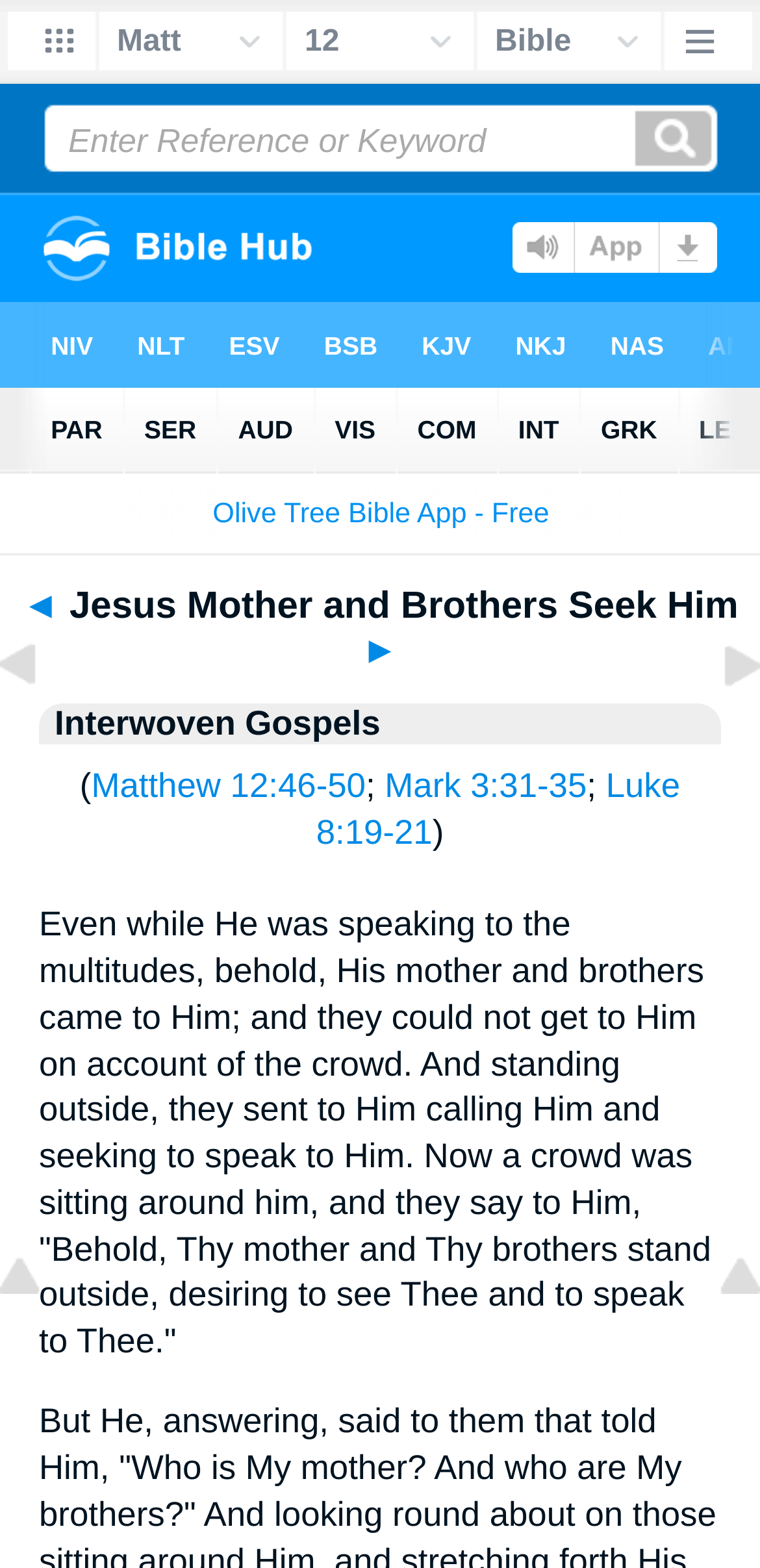Can you identify the bounding box coordinates of the clickable region needed to carry out this instruction: 'view service range'? The coordinates should be four float numbers within the range of 0 to 1, stated as [left, top, right, bottom].

None